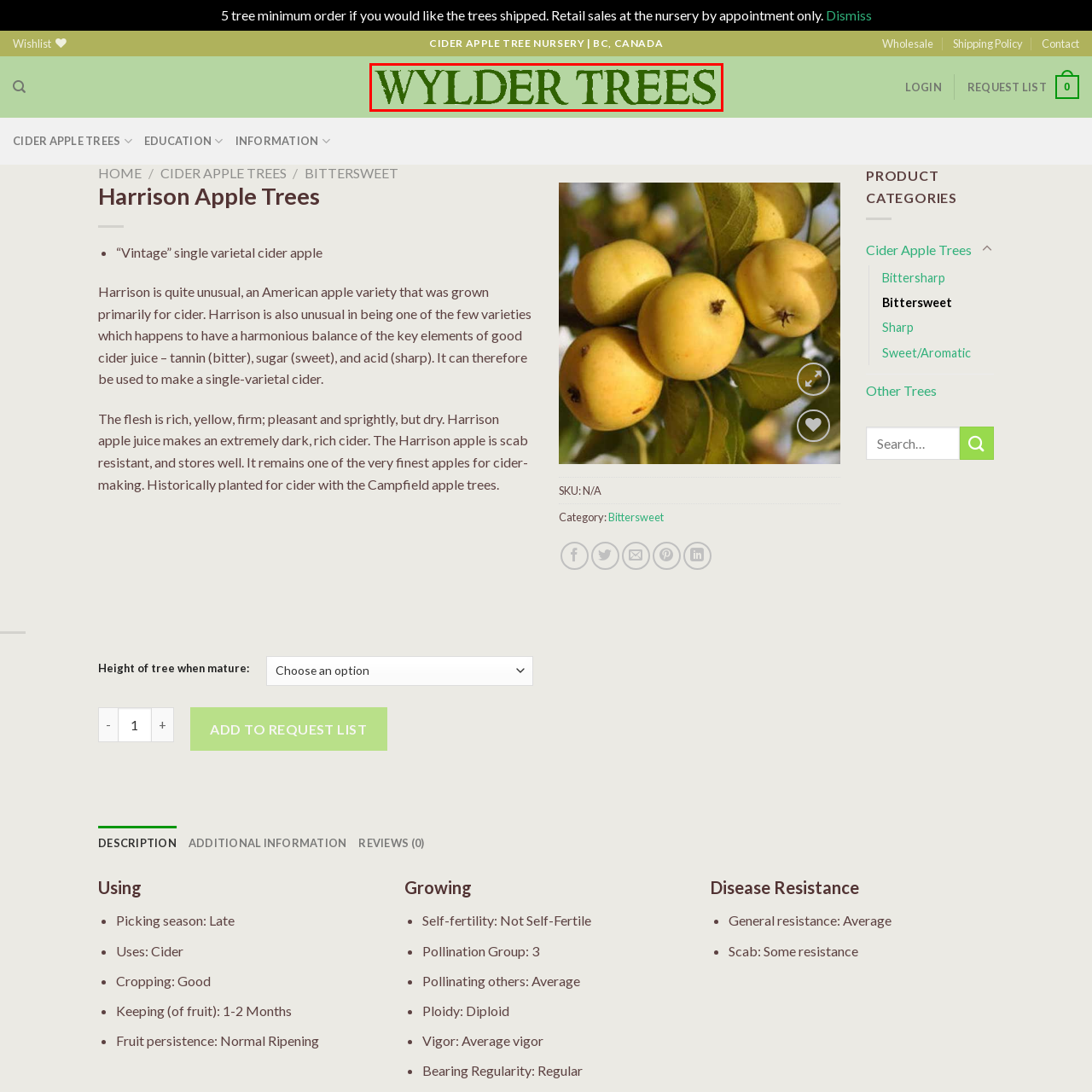Provide an elaborate description of the visual elements present in the image enclosed by the red boundary.

The image features a stylized logo for "Wylder Trees," presented in a vibrant green font that evokes a sense of nature and growth. This emblem is part of a webpage dedicated to a nursery specializing in cider apple trees, specifically in British Columbia, Canada. The logo exemplifies the brand's focus on horticulture and their commitment to providing high-quality apple trees, such as the Harrison variety, which is known for its unique qualities essential for cider production. Its design reflects the nursery's connection to the earth and the agricultural heritage of cider making in the region.